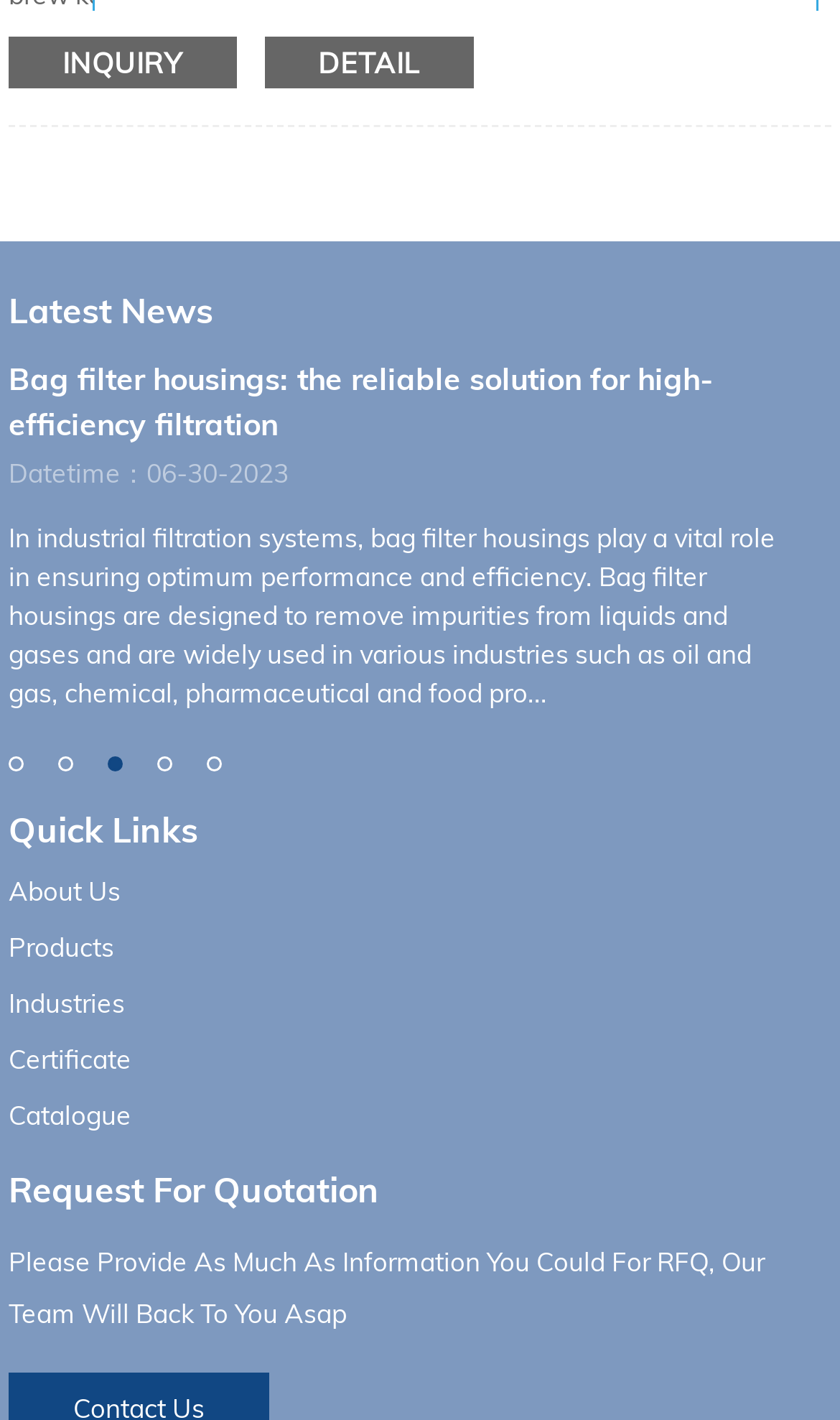What is the material used in the system?
Give a detailed response to the question by analyzing the screenshot.

The first StaticText element mentions that 'All the system is made from high quality stainless steel steel 304 with the international standard.' This indicates that the material used in the system is stainless steel.